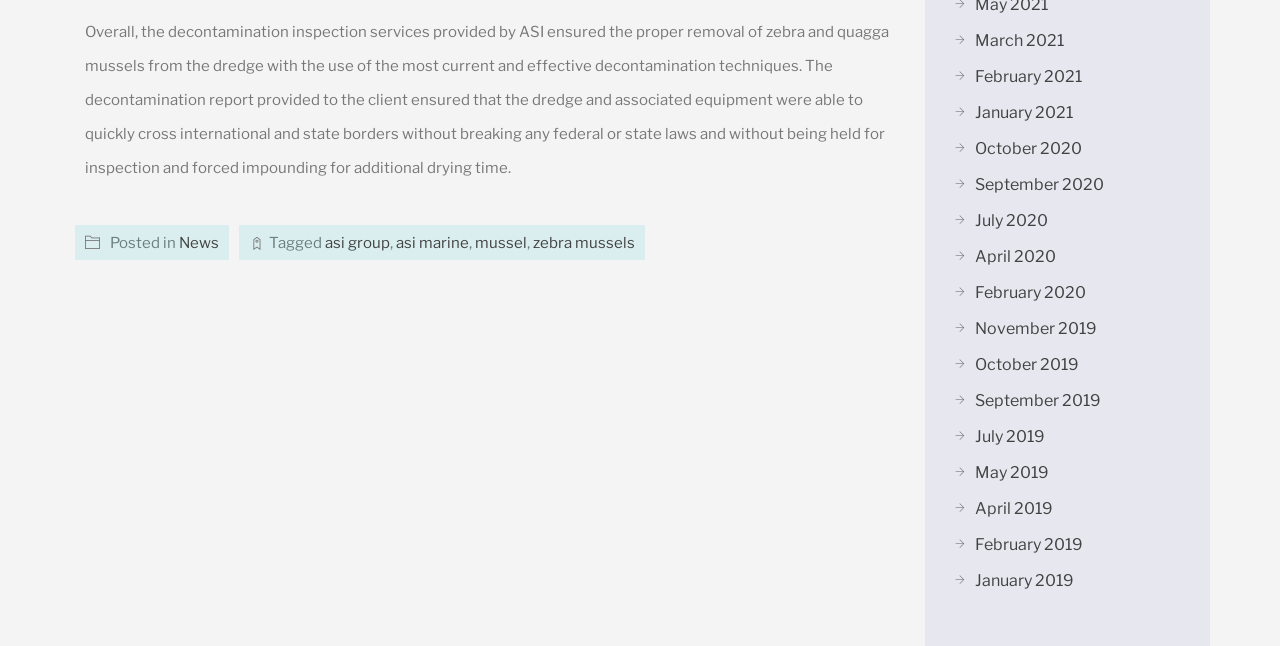Can you find the bounding box coordinates for the element to click on to achieve the instruction: "Check posts from March 2021"?

[0.746, 0.044, 0.839, 0.084]